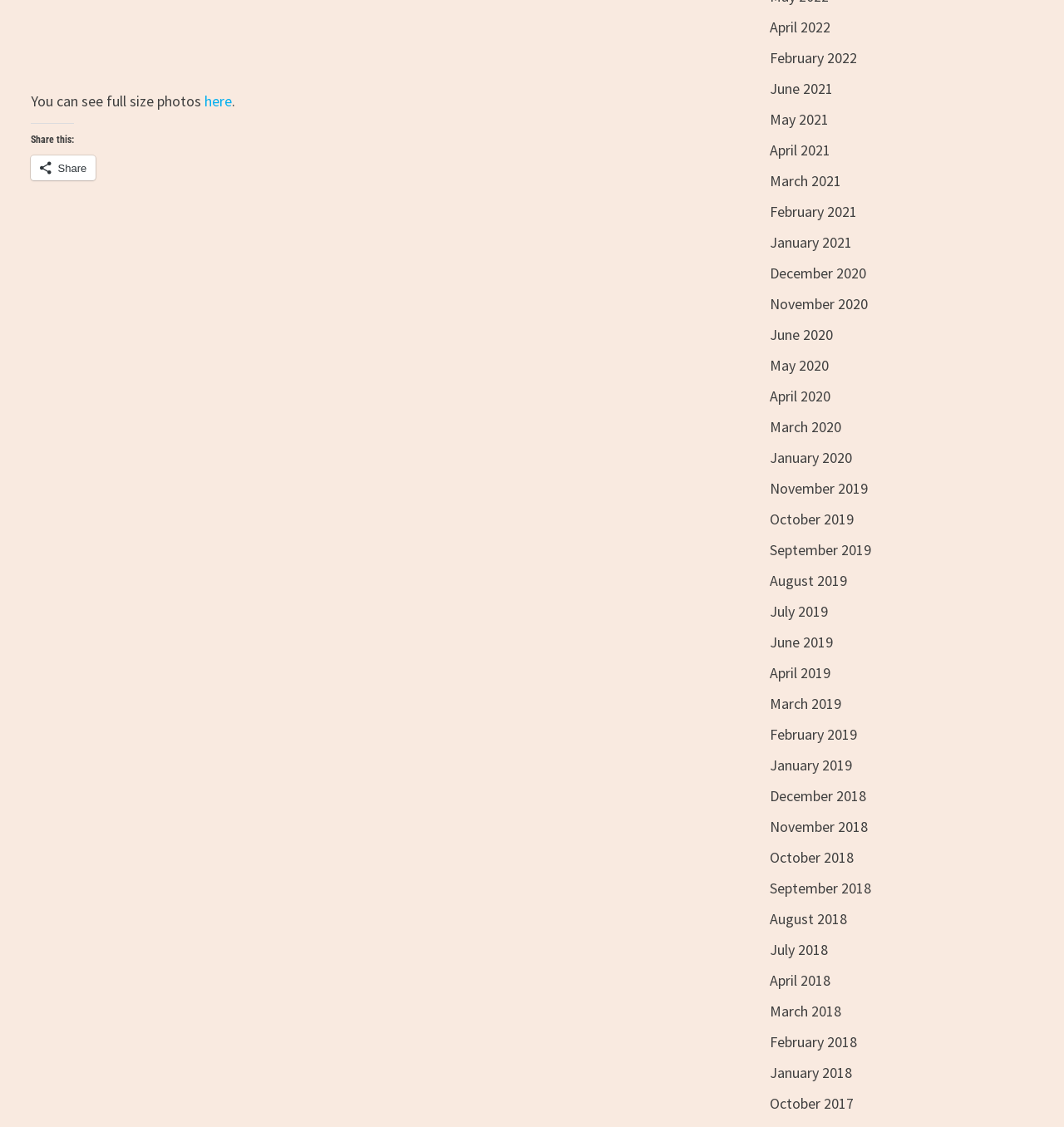Identify the bounding box coordinates for the element you need to click to achieve the following task: "Go to April 2022". Provide the bounding box coordinates as four float numbers between 0 and 1, in the form [left, top, right, bottom].

[0.723, 0.015, 0.78, 0.032]